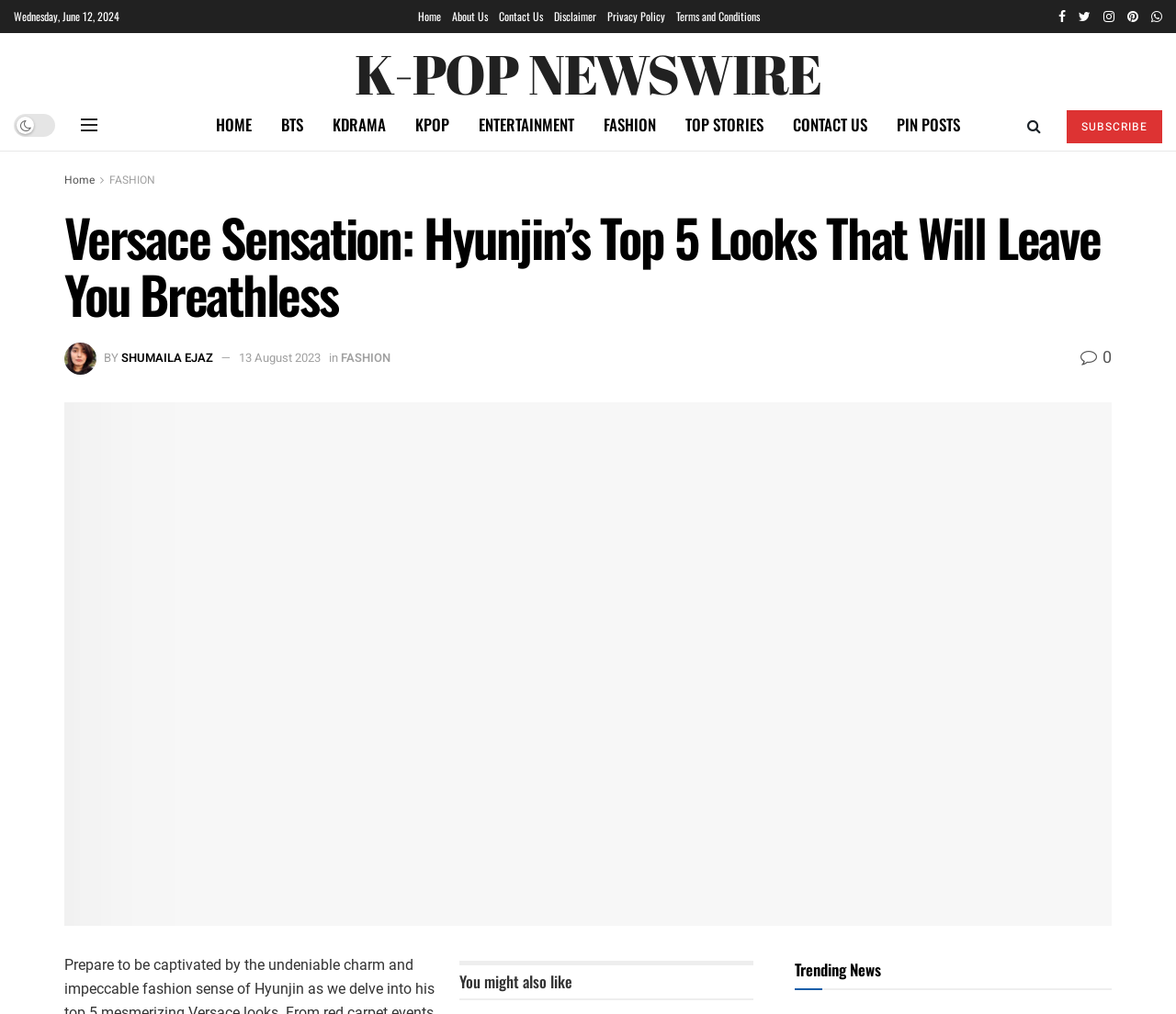What is the name of the K-Pop idol in the article?
Answer the question with as much detail as you can, using the image as a reference.

I found the name of the K-Pop idol by looking at the main heading of the article, which says 'Versace Sensation: Hyunjin’s Top 5 Looks That Will Leave You Breathless'.